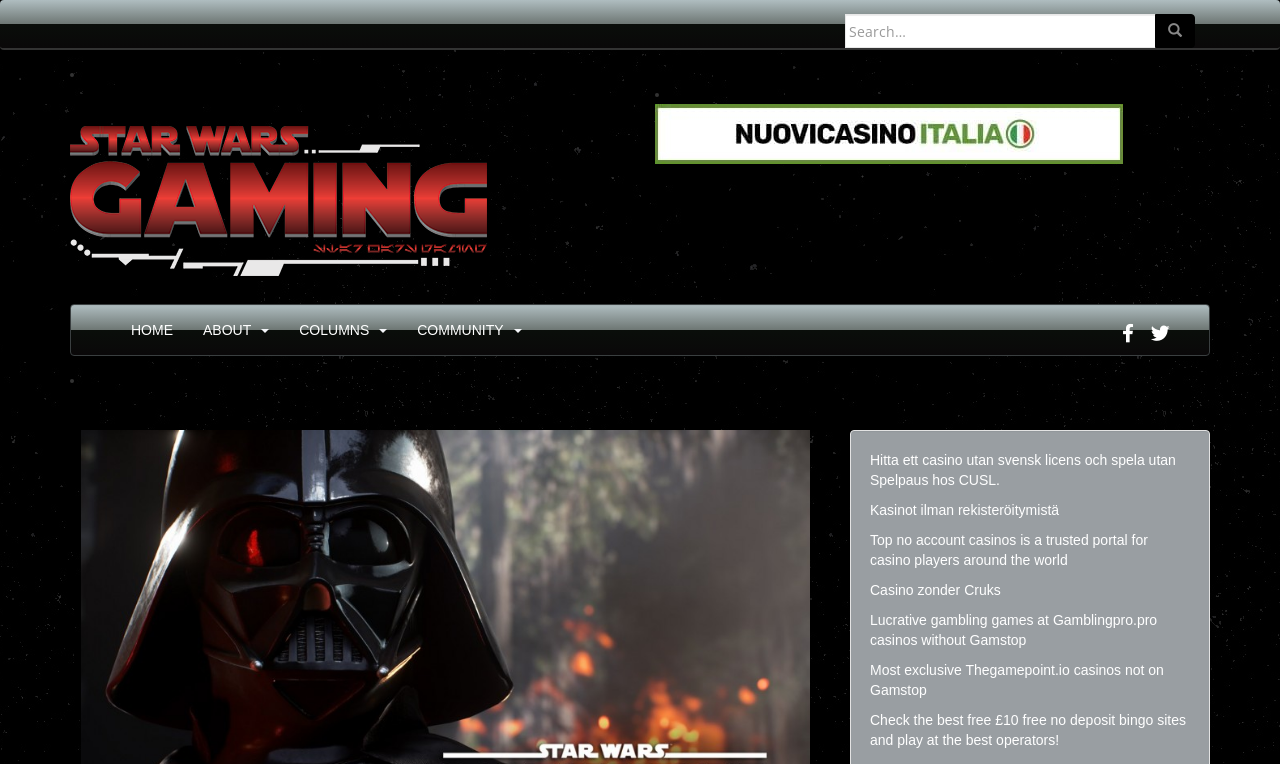Highlight the bounding box coordinates of the element that should be clicked to carry out the following instruction: "Search for something". The coordinates must be given as four float numbers ranging from 0 to 1, i.e., [left, top, right, bottom].

[0.66, 0.018, 0.903, 0.063]